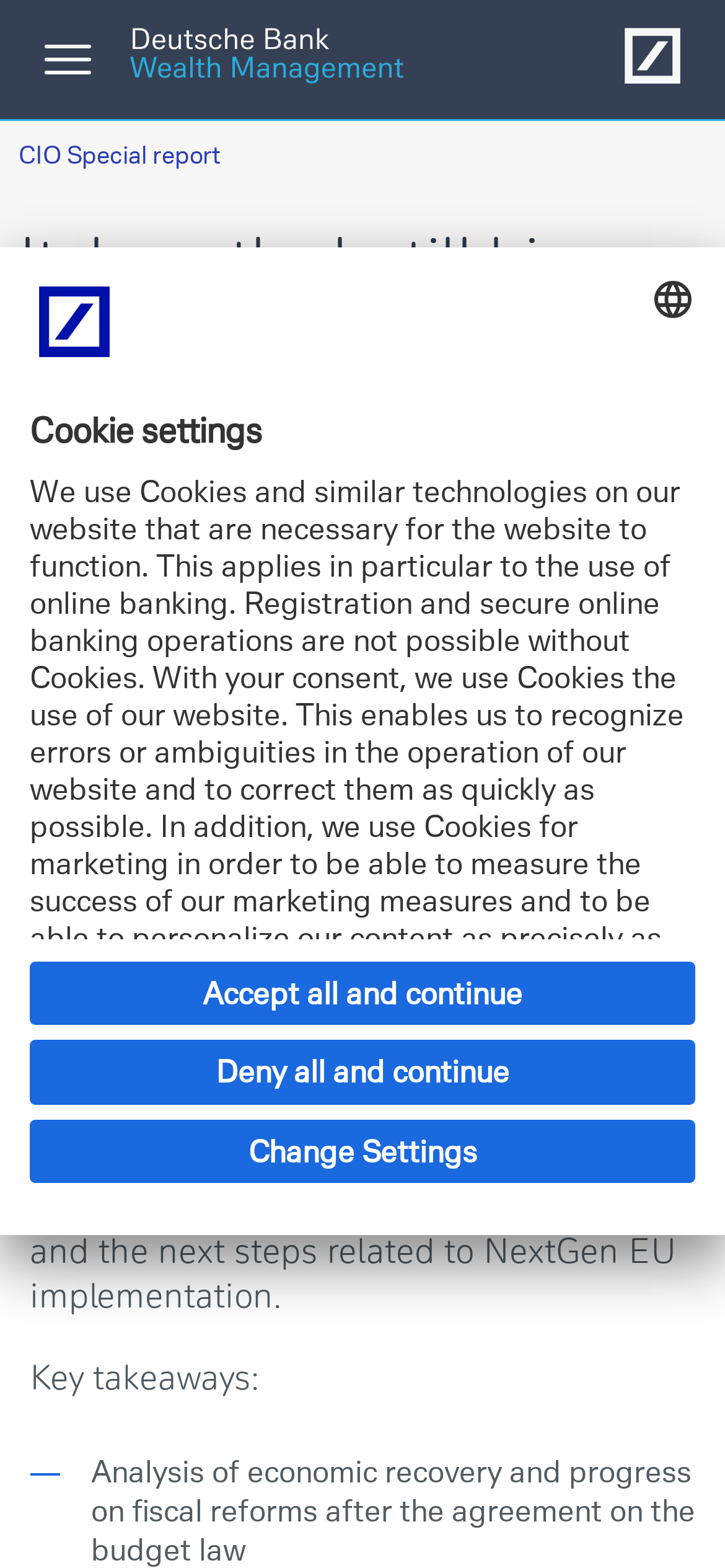What is the name of the bank?
Kindly answer the question with as much detail as you can.

I inferred this answer by looking at the logo and text elements on the webpage, specifically the 'Deutsche Bank Wealth Management Text Logo' and 'Deutsche Bank Wealth Management Logo' images, which suggest that the webpage is related to Deutsche Bank.